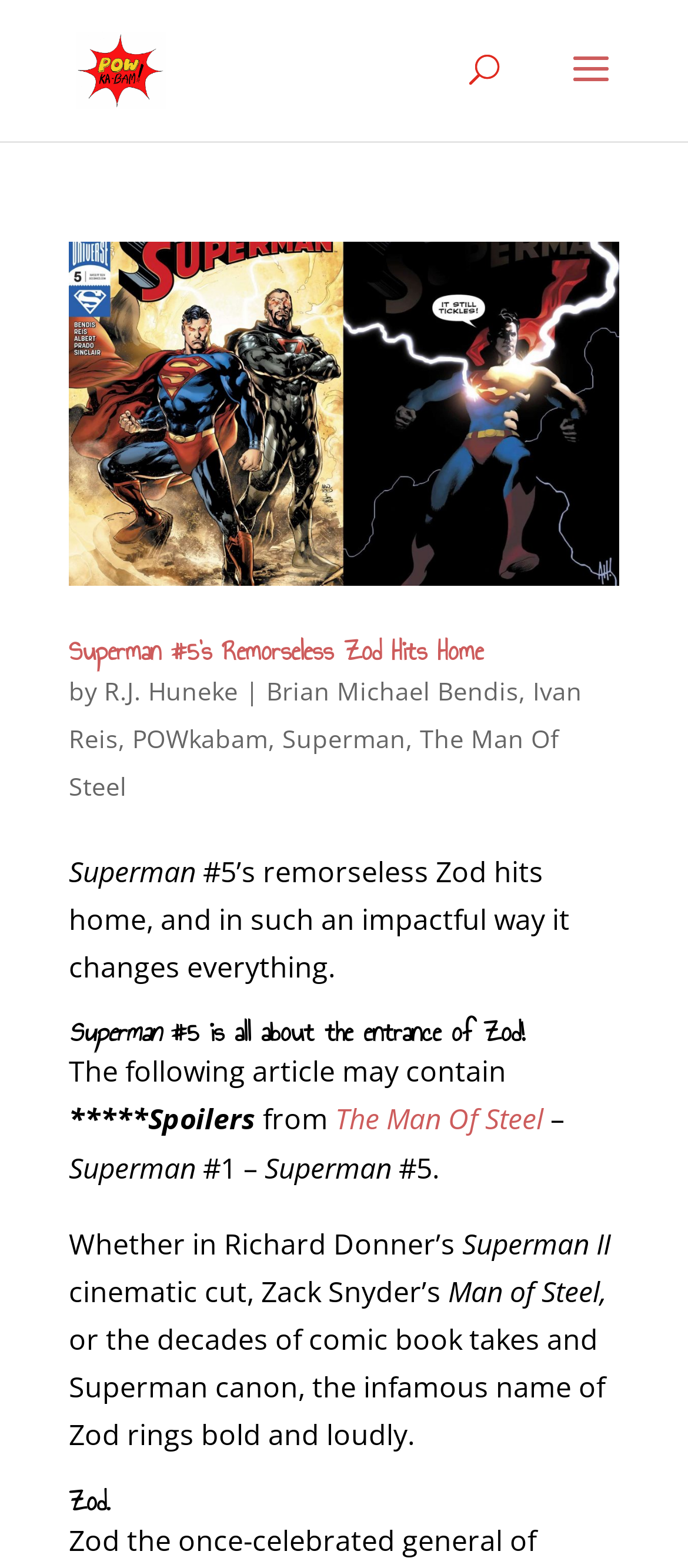Identify the bounding box coordinates for the region to click in order to carry out this instruction: "Search for comic book creators". Provide the coordinates using four float numbers between 0 and 1, formatted as [left, top, right, bottom].

[0.5, 0.0, 0.9, 0.001]